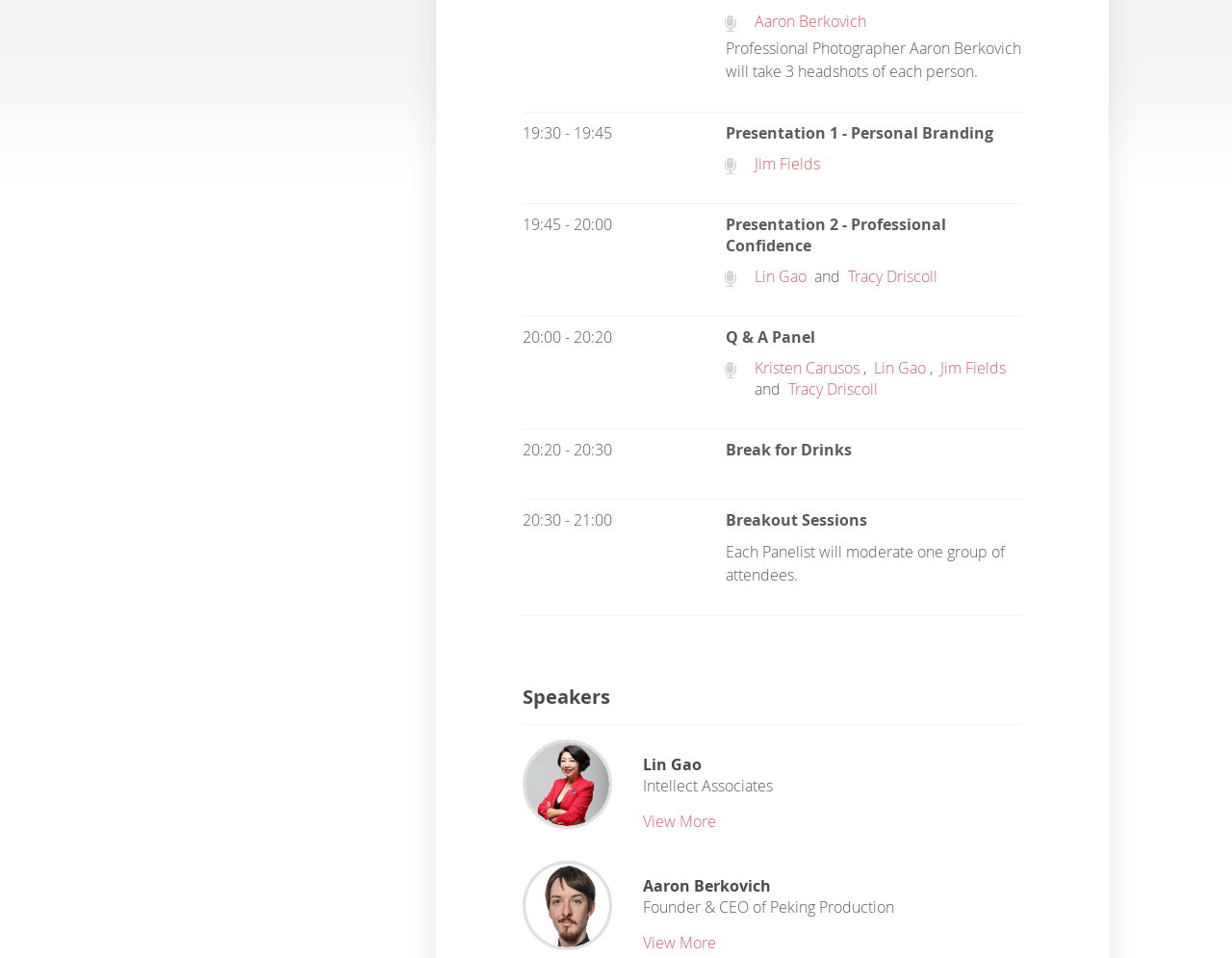Determine the bounding box for the UI element as described: "Lin Gao". The coordinates should be represented as four float numbers between 0 and 1, formatted as [left, top, right, bottom].

[0.612, 0.277, 0.654, 0.299]